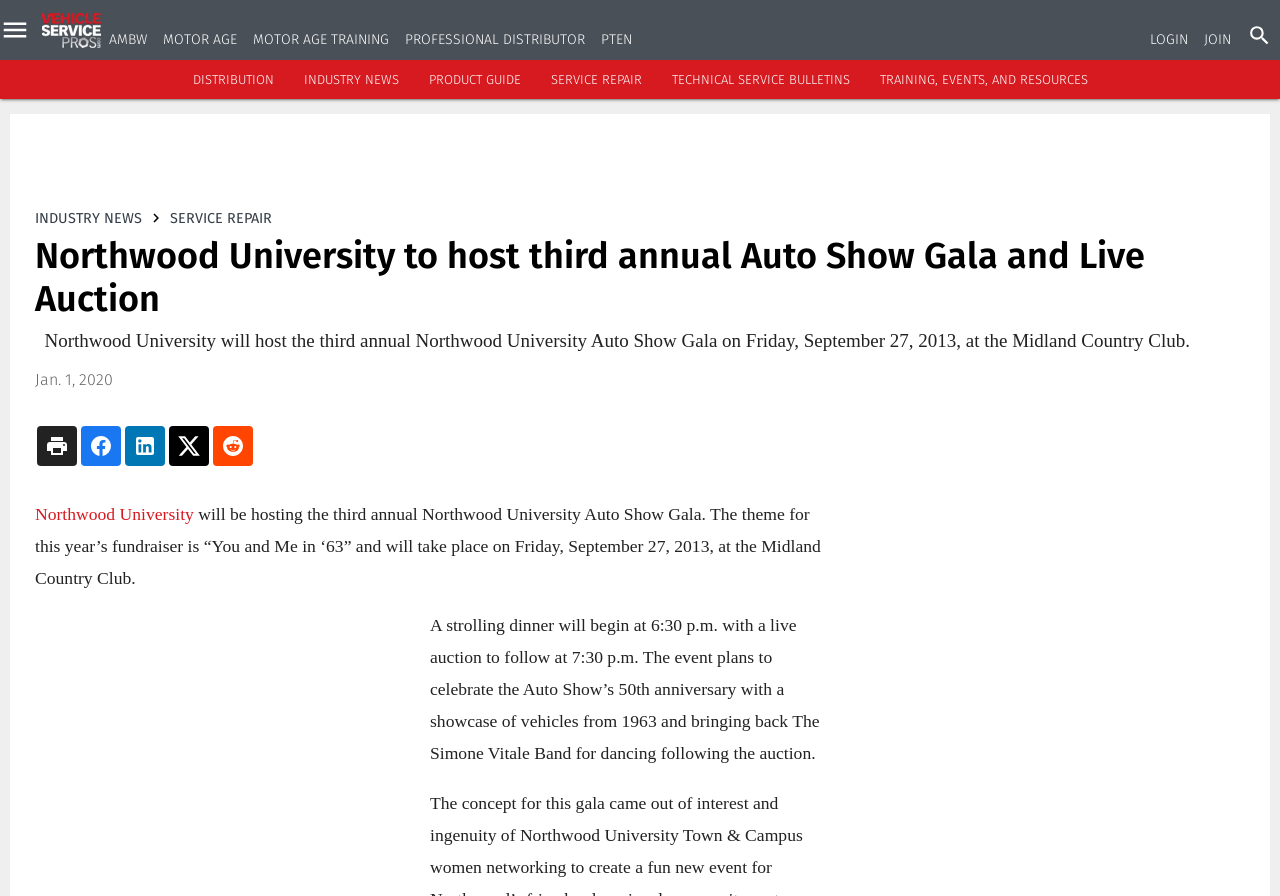Given the element description Contribute, predict the bounding box coordinates for the UI element in the webpage screenshot. The format should be (top-left x, top-left y, bottom-right x, bottom-right y), and the values should be between 0 and 1.

[0.0, 0.151, 0.025, 0.189]